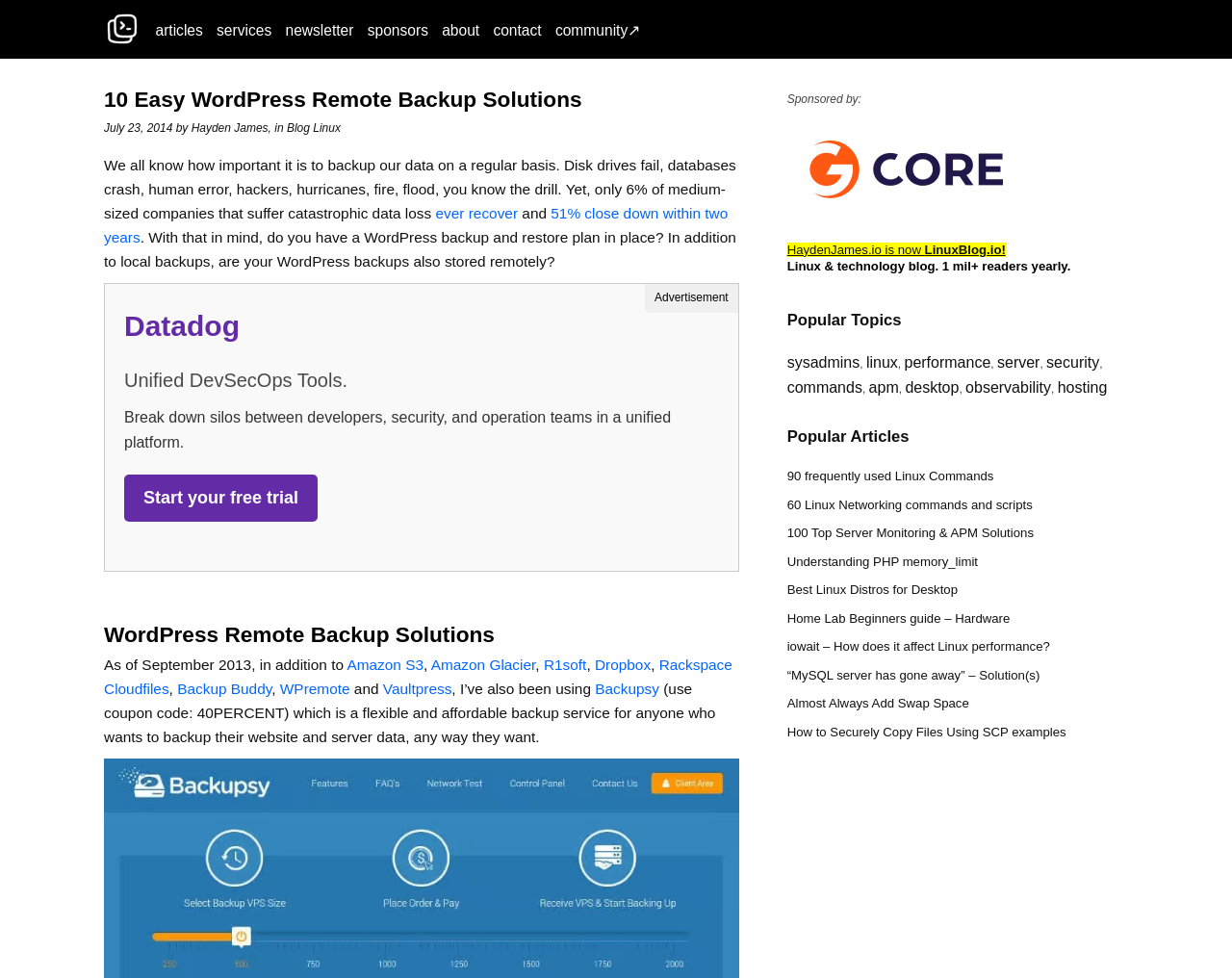Give a concise answer of one word or phrase to the question: 
What is the importance of backing up data?

To prevent data loss